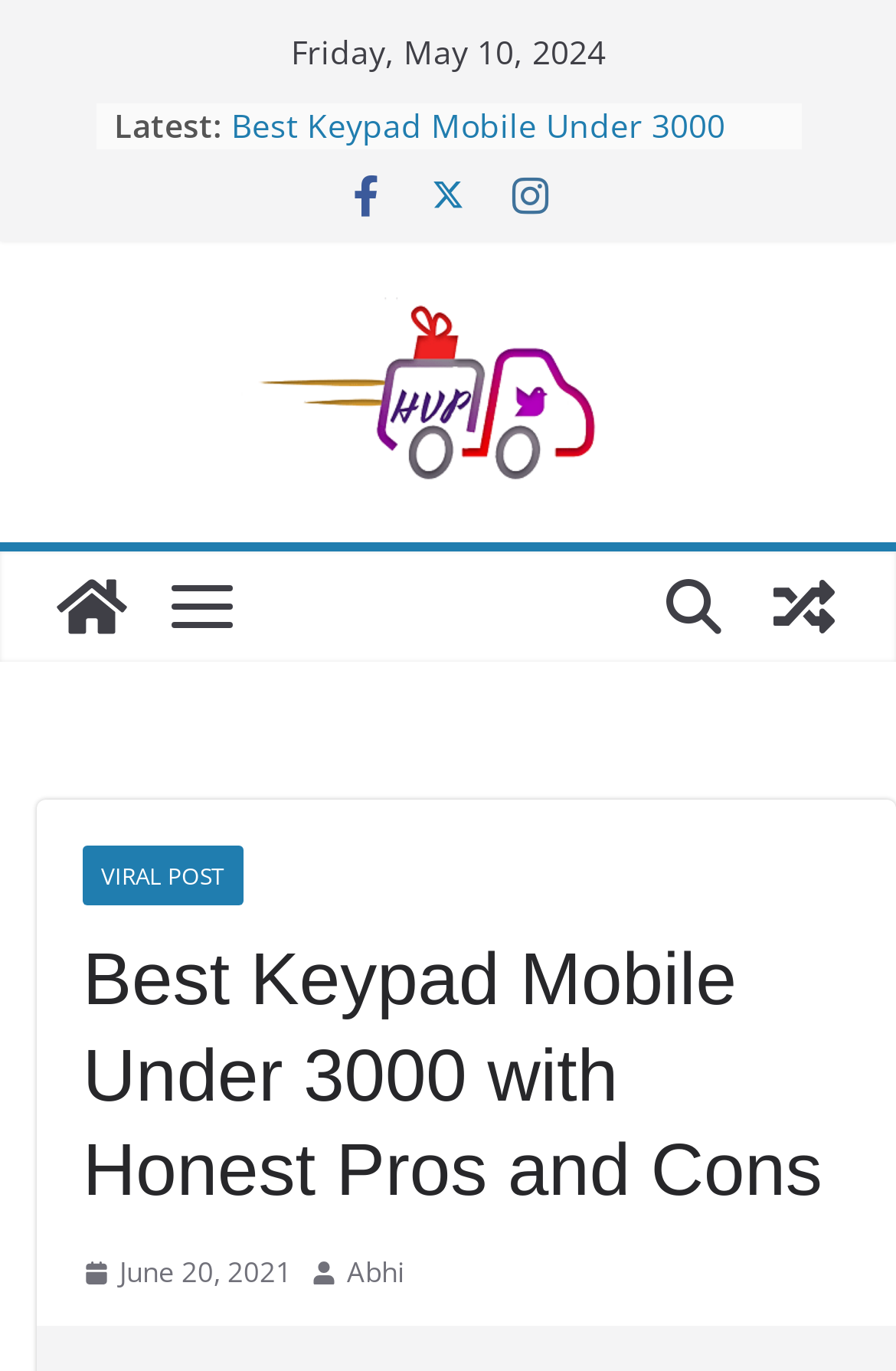Determine the bounding box coordinates of the element's region needed to click to follow the instruction: "Click on the link to read the review of CUTTPUTLLI movie". Provide these coordinates as four float numbers between 0 and 1, formatted as [left, top, right, bottom].

[0.258, 0.243, 0.783, 0.309]